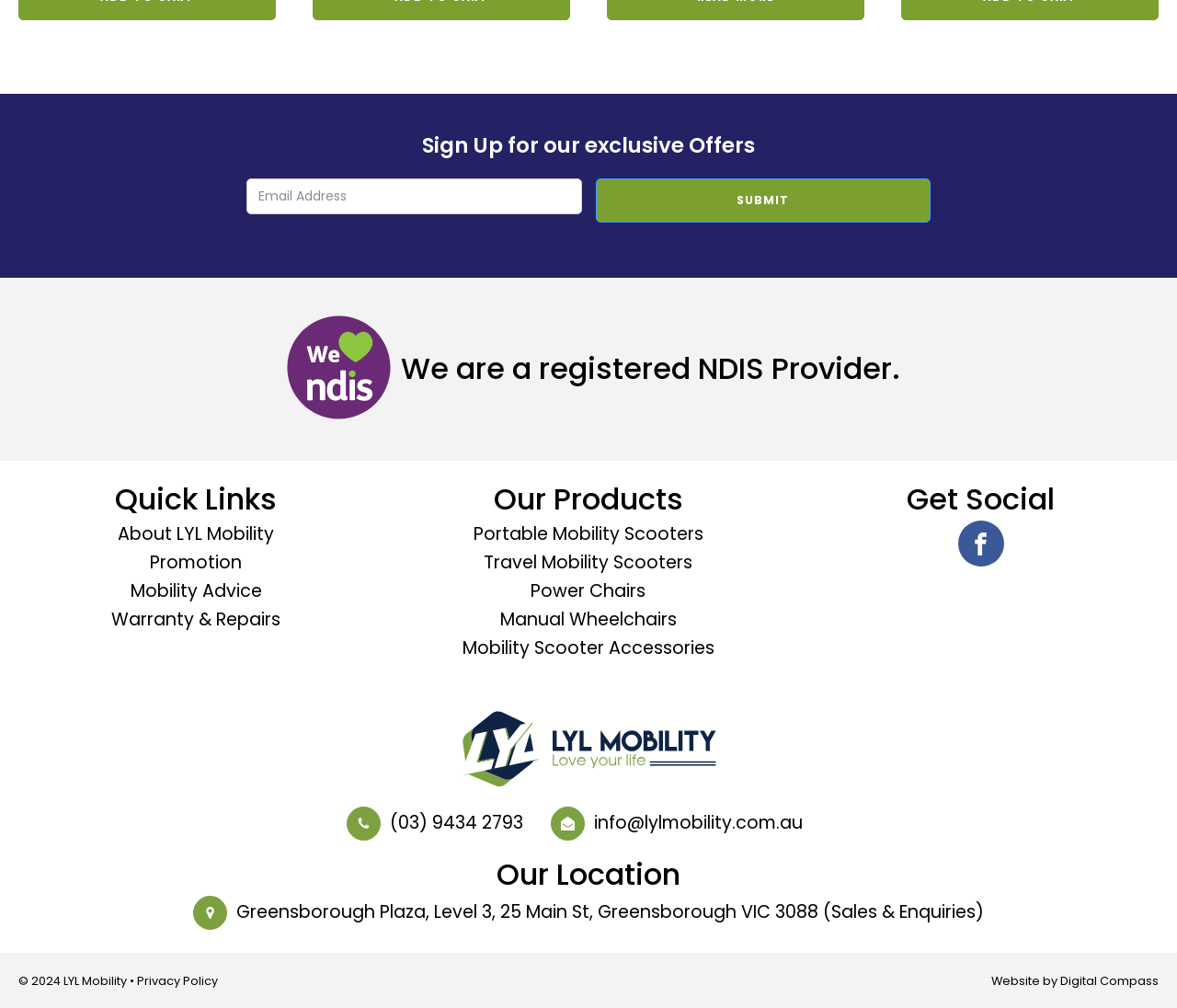What is the company's registration status?
Based on the screenshot, give a detailed explanation to answer the question.

The company's registration status can be determined by looking at the static text element 'We are a registered NDIS Provider.' which indicates that the company is a registered NDIS provider.